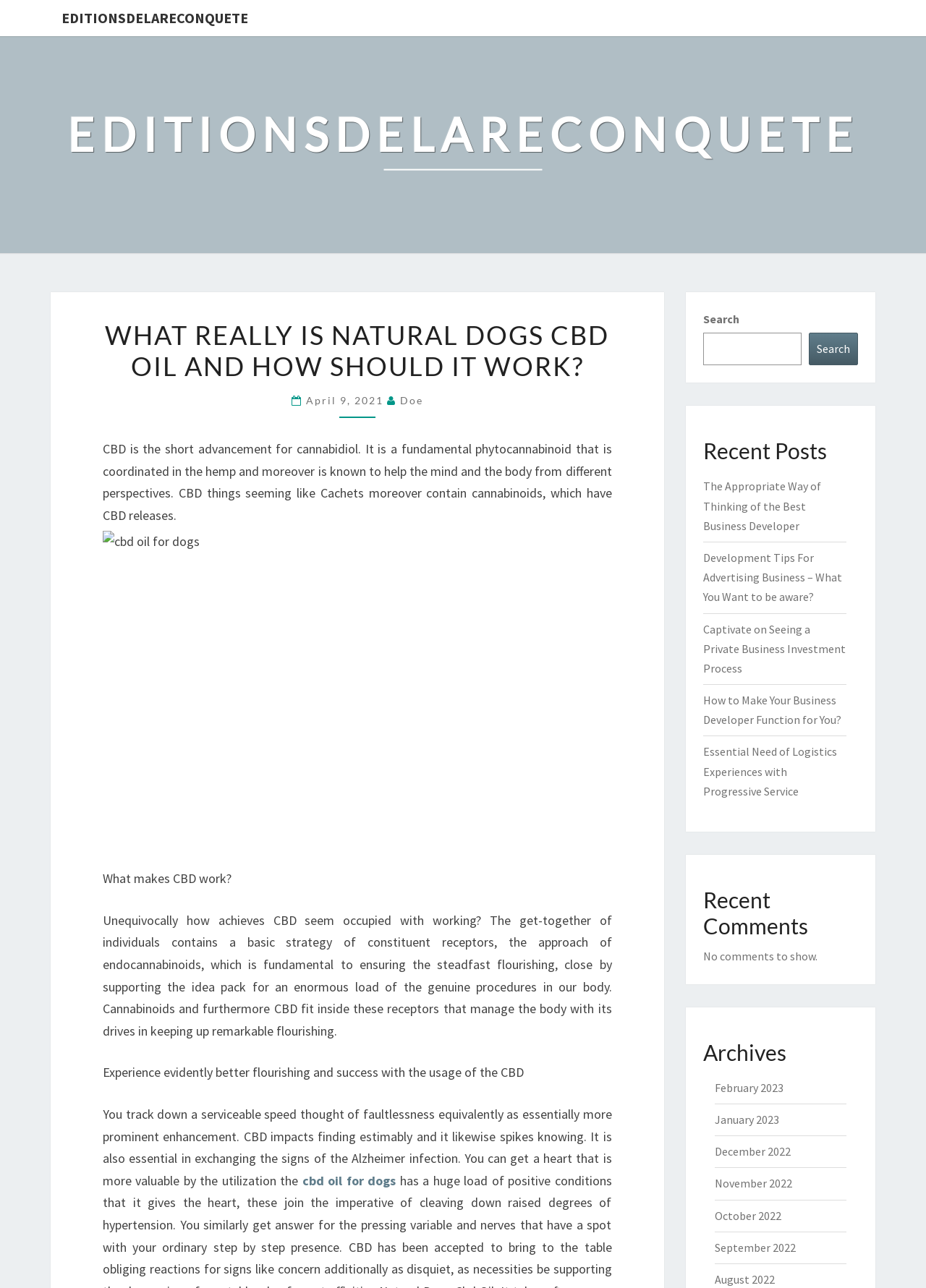Indicate the bounding box coordinates of the clickable region to achieve the following instruction: "Read the recent post 'The Appropriate Way of Thinking of the Best Business Developer'."

[0.759, 0.372, 0.886, 0.414]